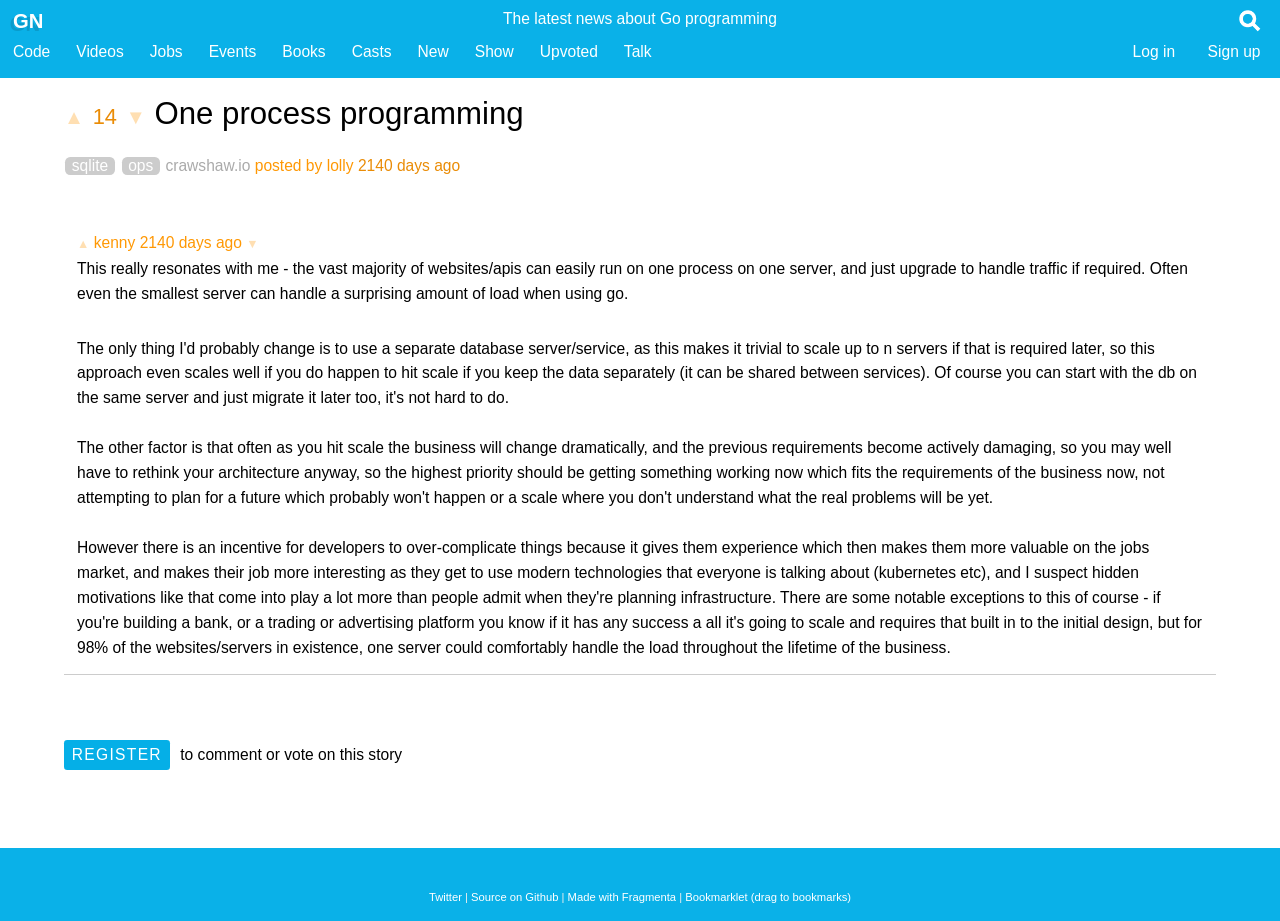Respond to the question below with a single word or phrase:
What is the content of the article on this webpage?

One process programming